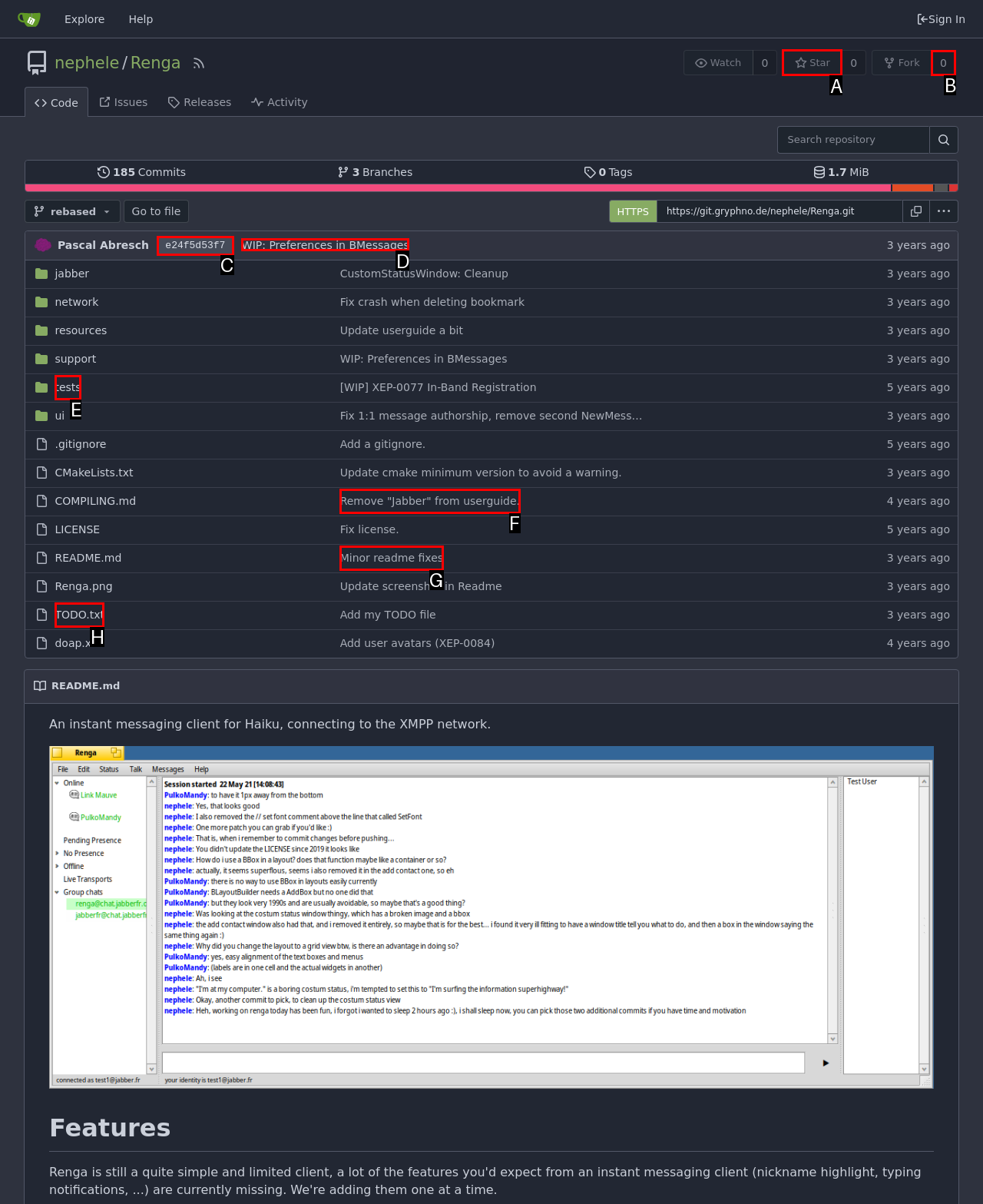Which HTML element should be clicked to complete the task: Click on the 'Star' button? Answer with the letter of the corresponding option.

A